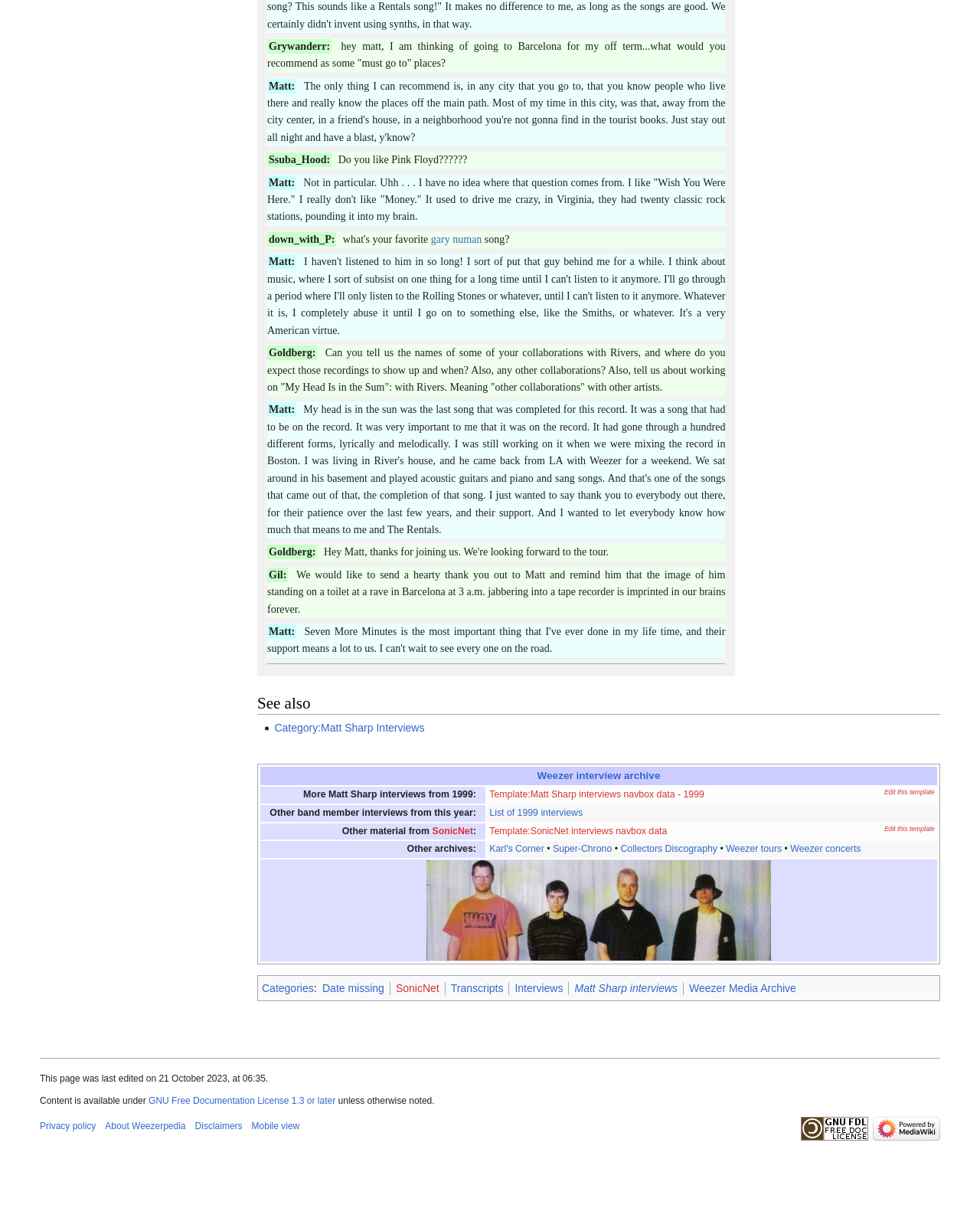Find the bounding box of the UI element described as follows: "gary numan".

[0.44, 0.193, 0.492, 0.203]